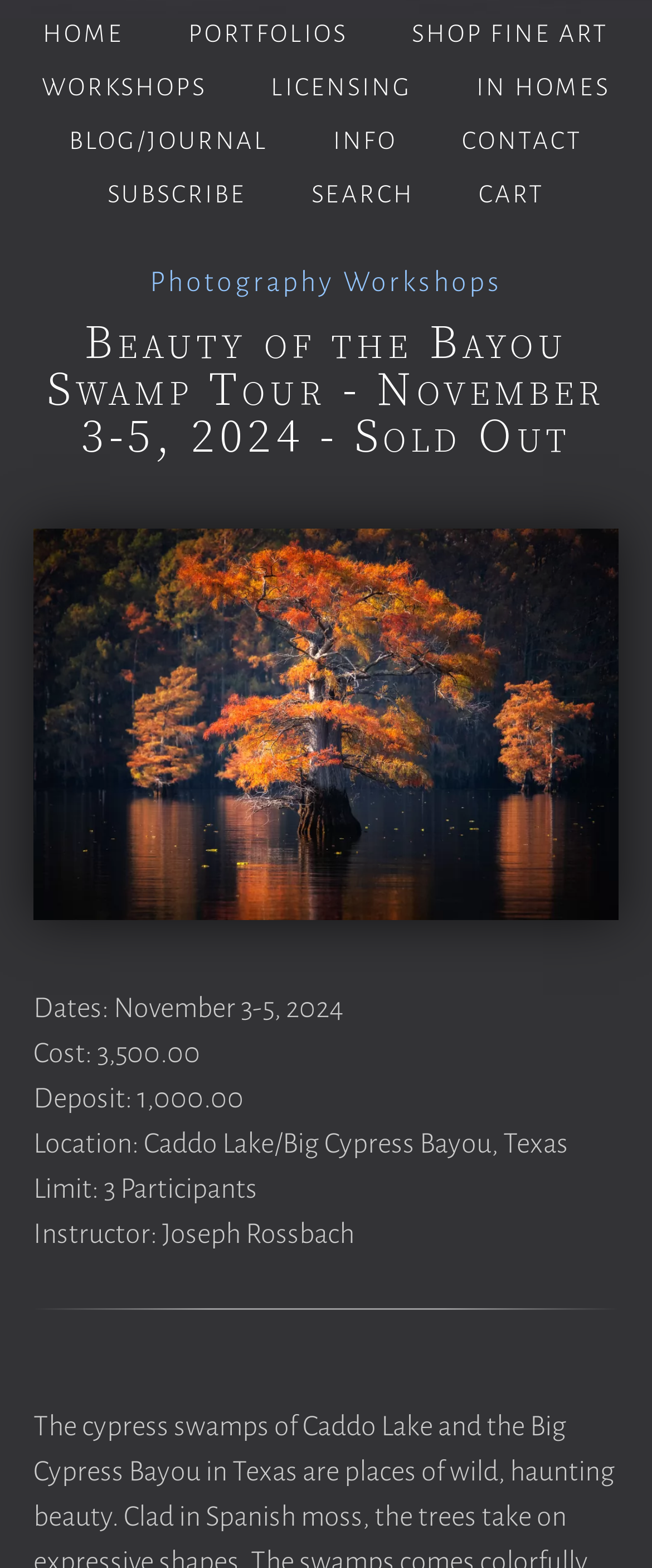Using the provided element description, identify the bounding box coordinates as (top-left x, top-left y, bottom-right x, bottom-right y). Ensure all values are between 0 and 1. Description: In Homes

[0.69, 0.039, 0.977, 0.073]